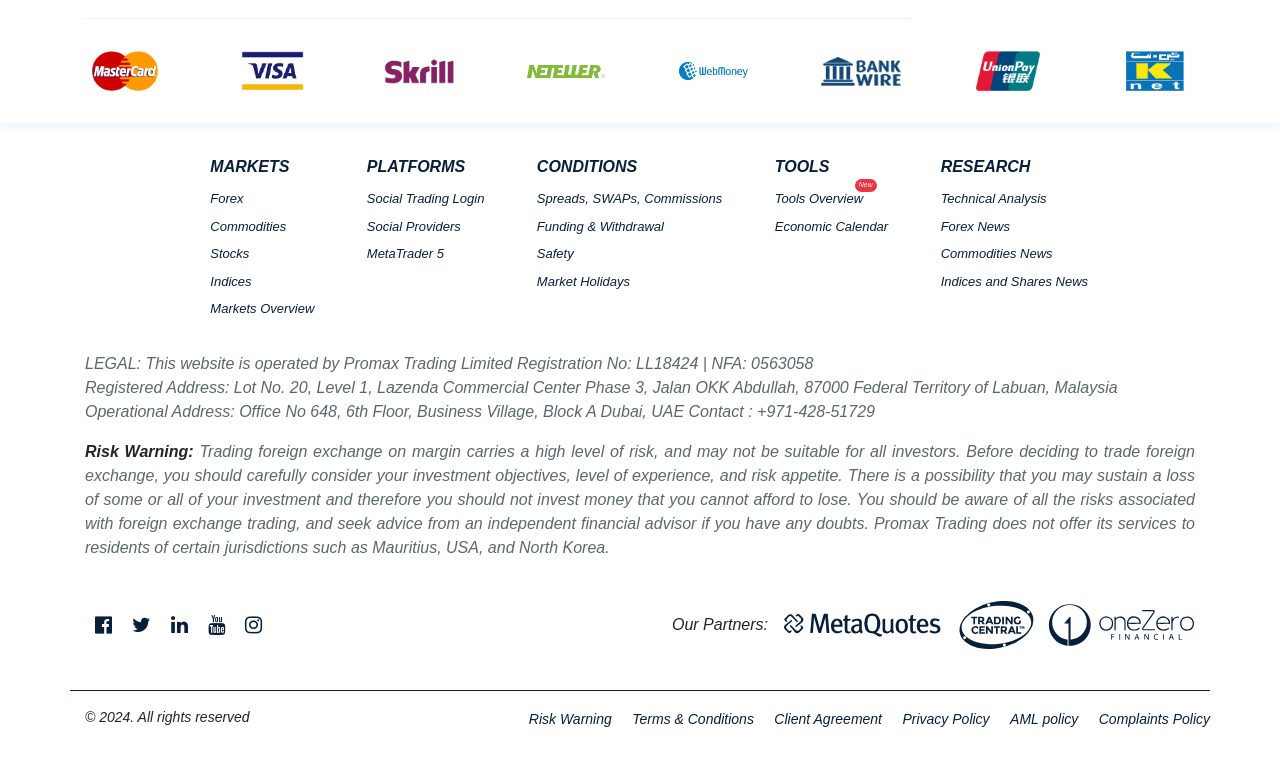Determine the bounding box coordinates of the section I need to click to execute the following instruction: "Read the Risk Warning". Provide the coordinates as four float numbers between 0 and 1, i.e., [left, top, right, bottom].

[0.413, 0.921, 0.478, 0.942]